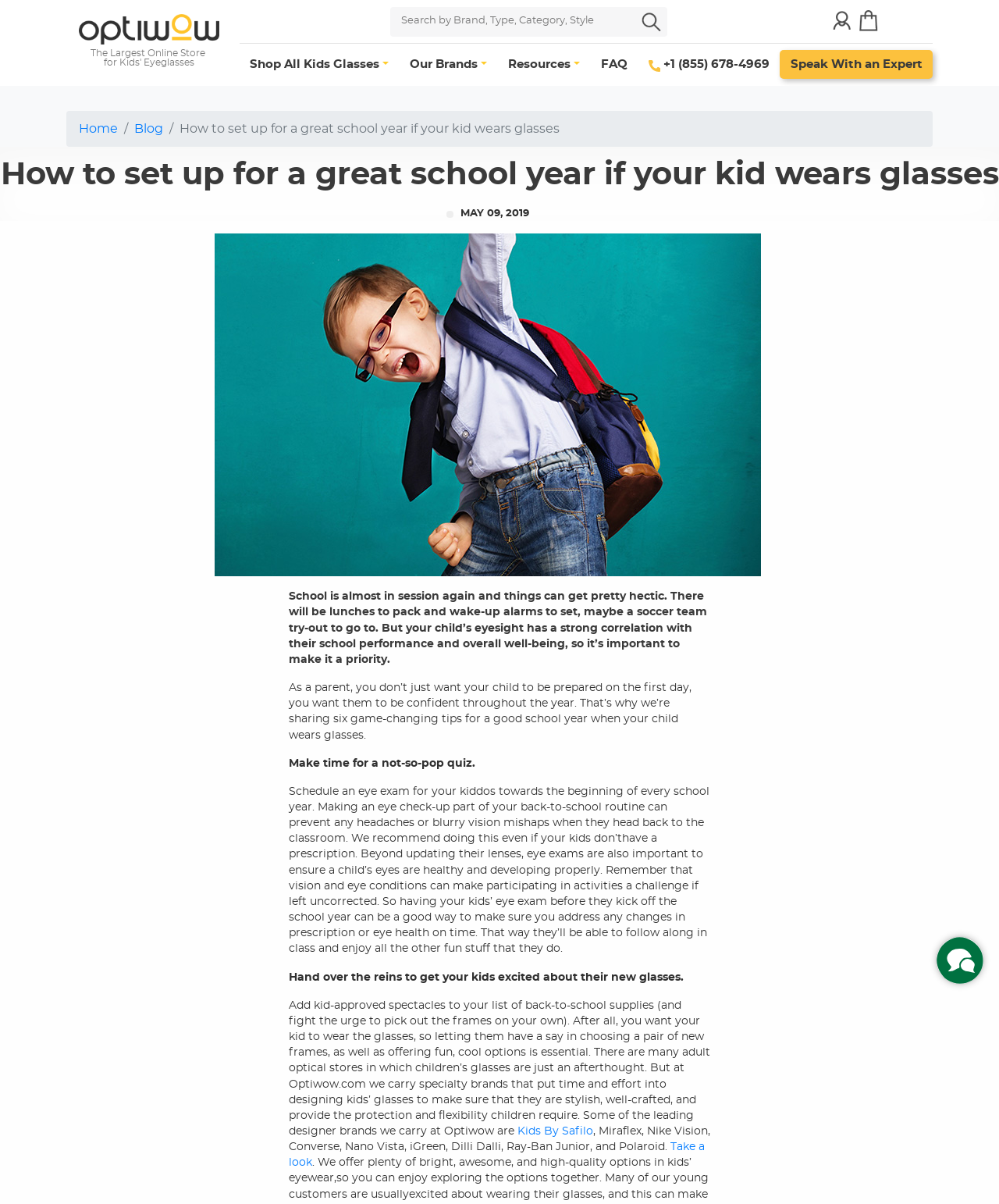Highlight the bounding box coordinates of the element that should be clicked to carry out the following instruction: "Search using voice". The coordinates must be given as four float numbers ranging from 0 to 1, i.e., [left, top, right, bottom].

[0.4, 0.011, 0.658, 0.024]